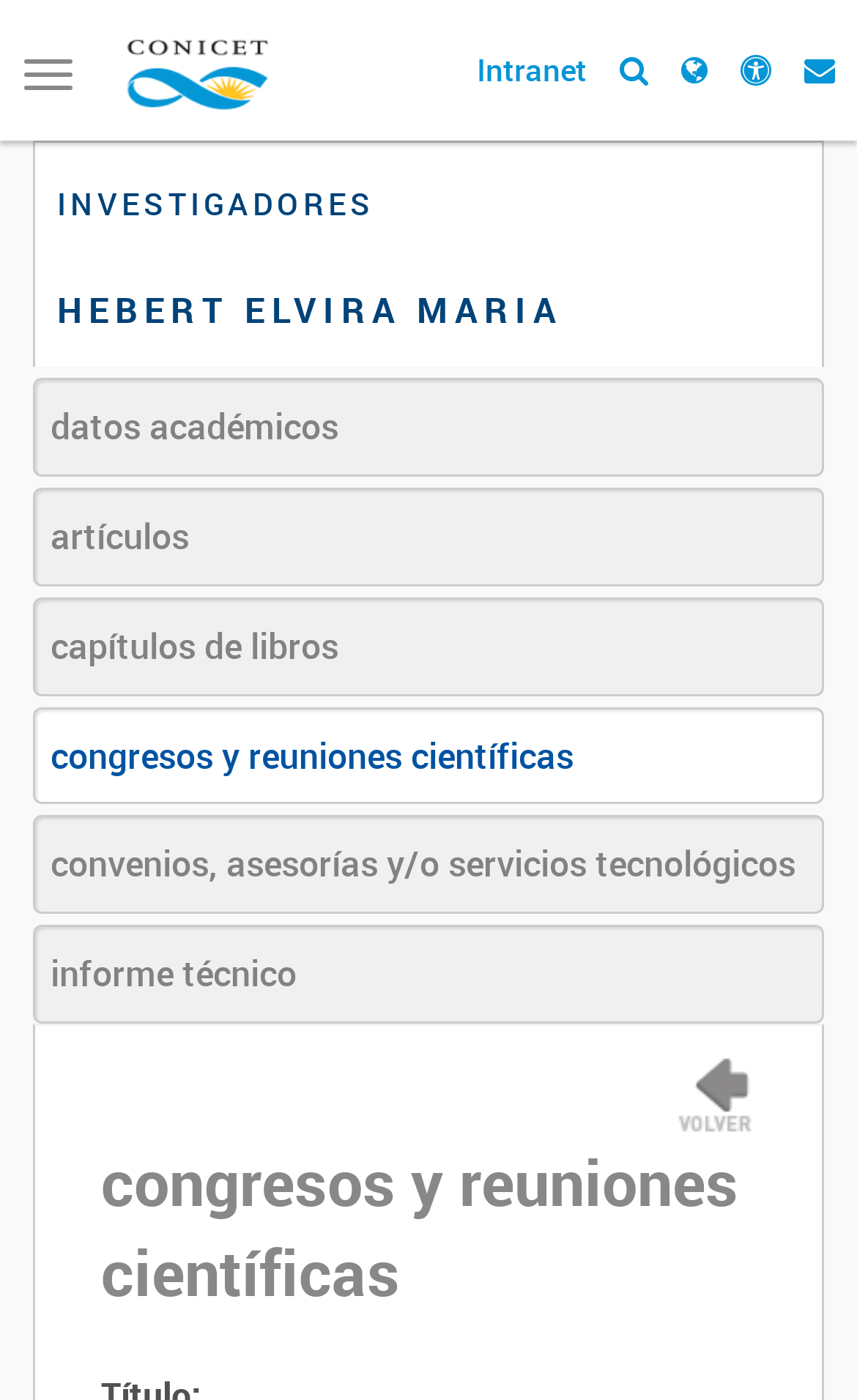Refer to the element description capítulos de libros and identify the corresponding bounding box in the screenshot. Format the coordinates as (top-left x, top-left y, bottom-right x, bottom-right y) with values in the range of 0 to 1.

[0.038, 0.426, 0.962, 0.497]